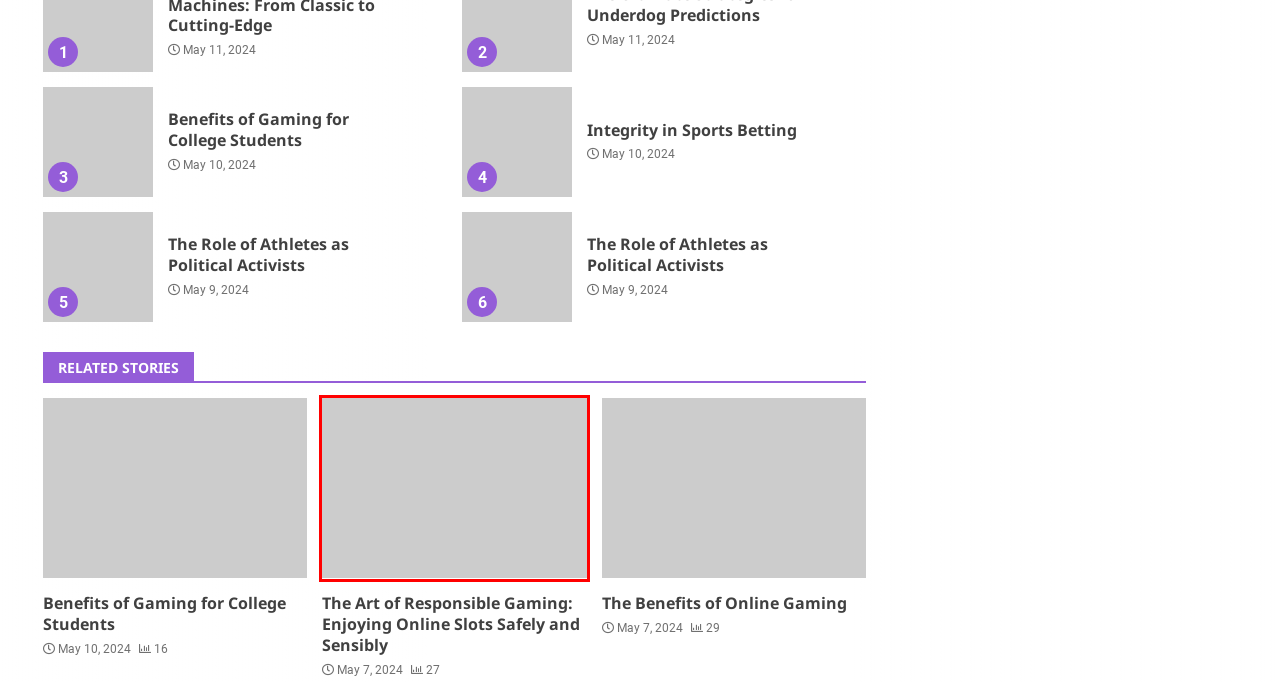Observe the provided screenshot of a webpage with a red bounding box around a specific UI element. Choose the webpage description that best fits the new webpage after you click on the highlighted element. These are your options:
A. Largest Overall Prize Pools in Esports - Esports Tournament Rankings :: Esports Earnings
B. Noteworthy Benefits for Gamers Who Play Online
C. Beginner’s Guide to Thriving in Online Casino Games - eTrueSports
D. 6 eSports Merch Power Ups That Will Change Your Game - eTrueSports
E. The Evolution of Online Slot Machines: From Classic to Cutting-Edge - eTrueSports
F. General - eTrueSports
G. The Art of Responsible Gaming: Enjoying Online Slots Safely and Sensibly - eTrueSports
H. The Role of Athletes as Political Activists - eTrueSports

G